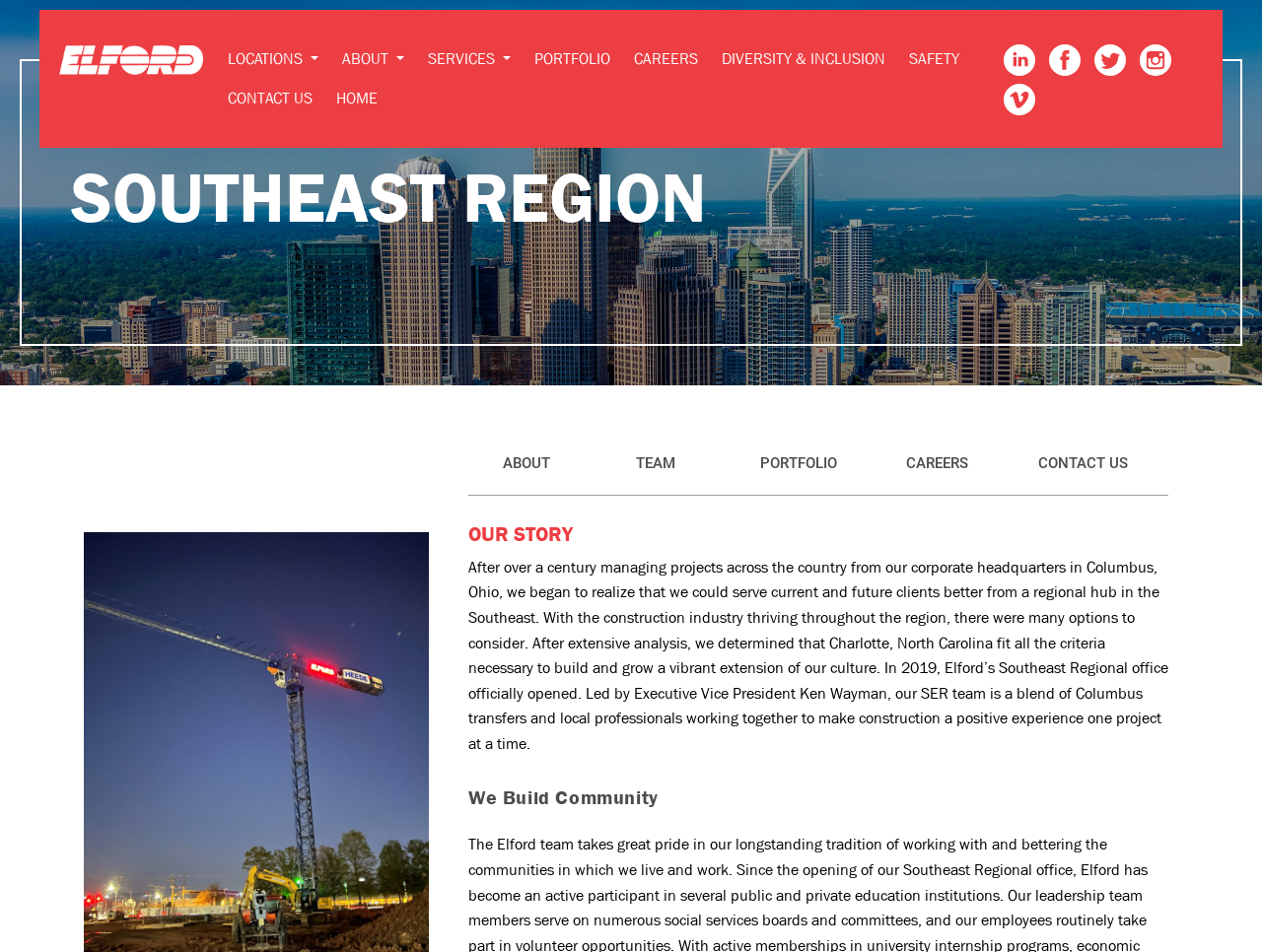Please mark the bounding box coordinates of the area that should be clicked to carry out the instruction: "Read the blog post 'Top safari attraction in Busia County'".

None